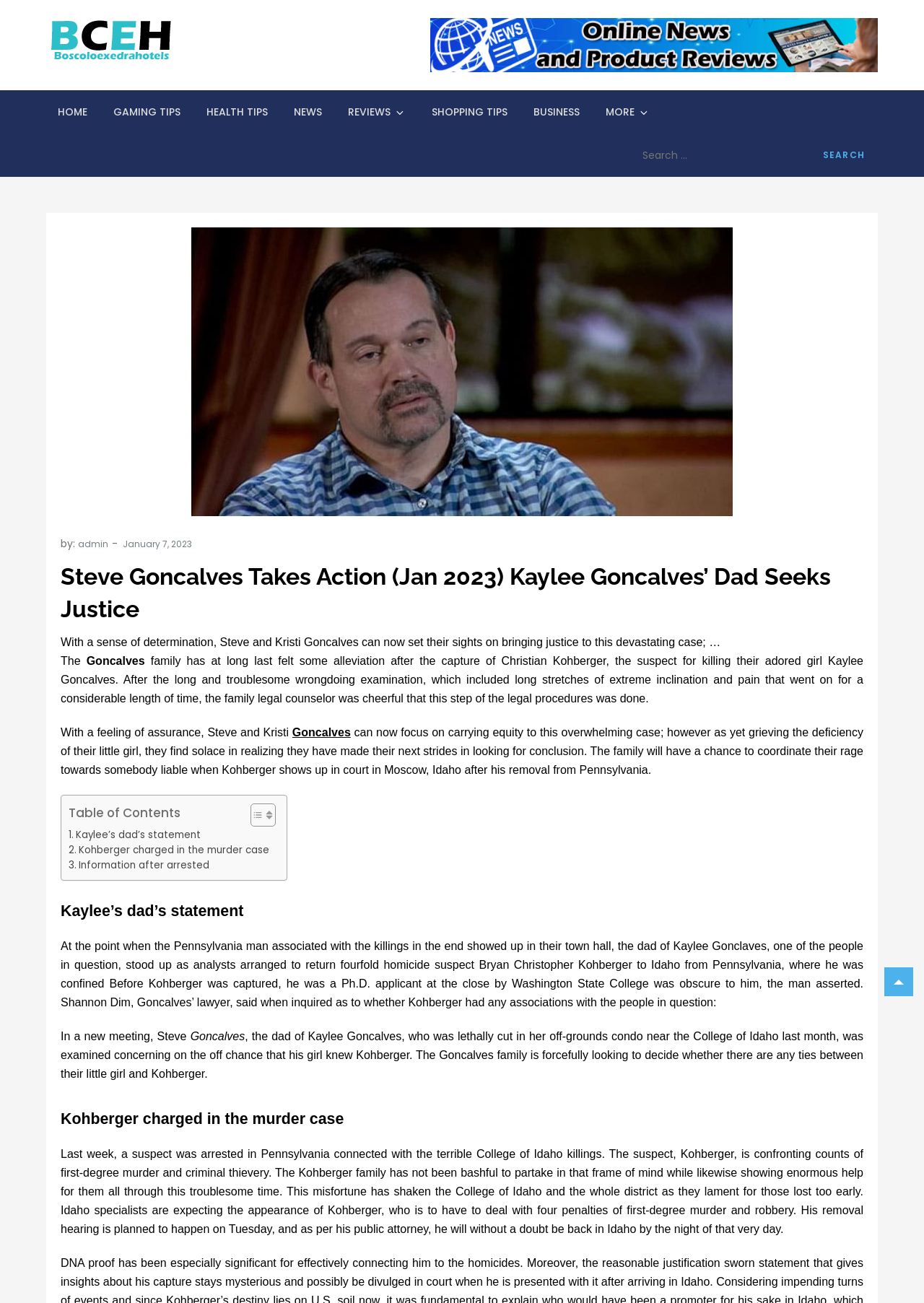Bounding box coordinates are specified in the format (top-left x, top-left y, bottom-right x, bottom-right y). All values are floating point numbers bounded between 0 and 1. Please provide the bounding box coordinate of the region this sentence describes: January 7, 2023

[0.133, 0.413, 0.208, 0.422]